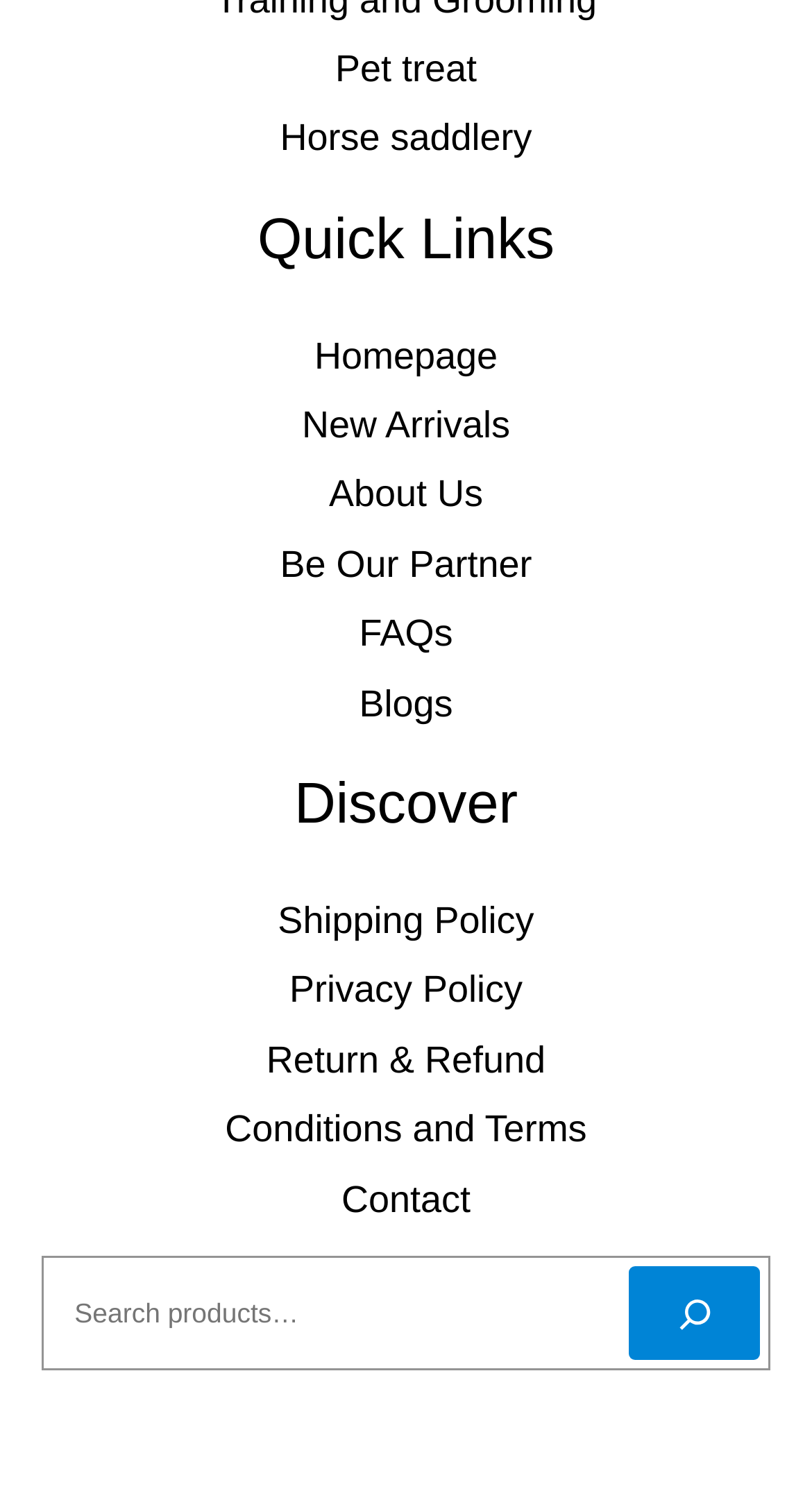Determine the bounding box coordinates of the element's region needed to click to follow the instruction: "go to Homepage". Provide these coordinates as four float numbers between 0 and 1, formatted as [left, top, right, bottom].

[0.387, 0.222, 0.613, 0.25]